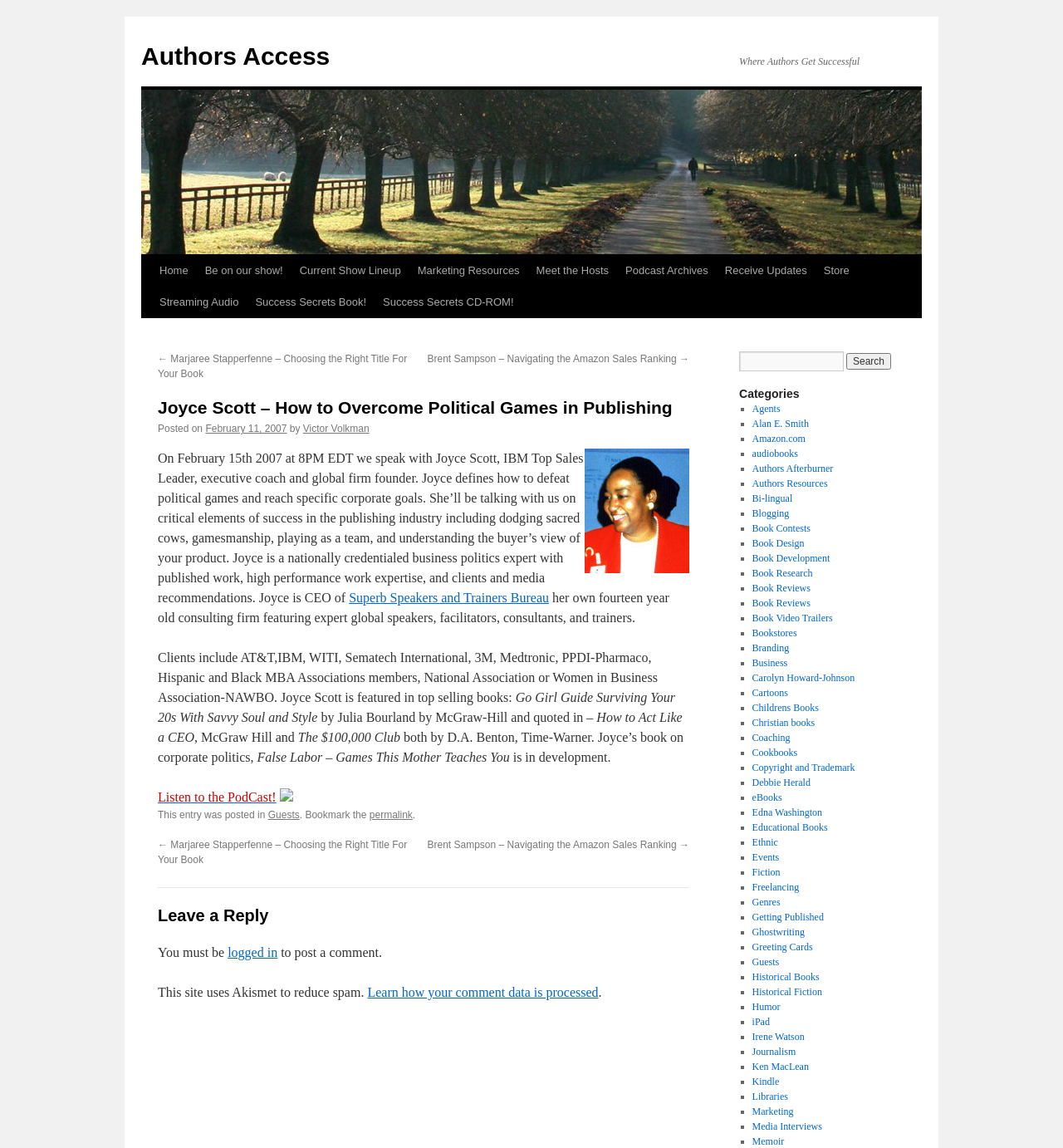Determine the bounding box coordinates of the target area to click to execute the following instruction: "Click the 'Authors Access' link."

[0.133, 0.037, 0.31, 0.061]